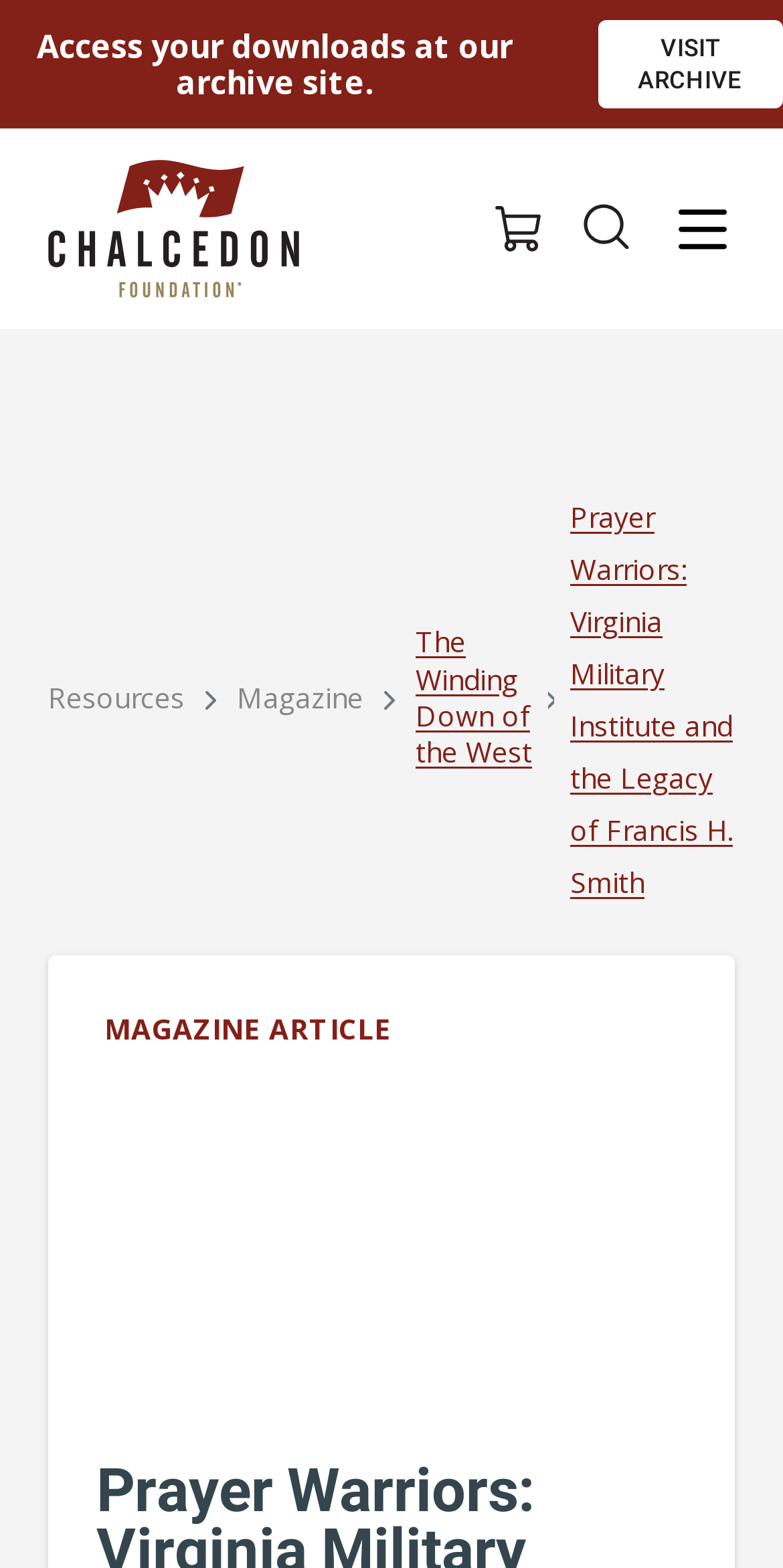Please determine the main heading text of this webpage.

Prayer Warriors: Virginia Military Institute and the Legacy of Francis H. Smith